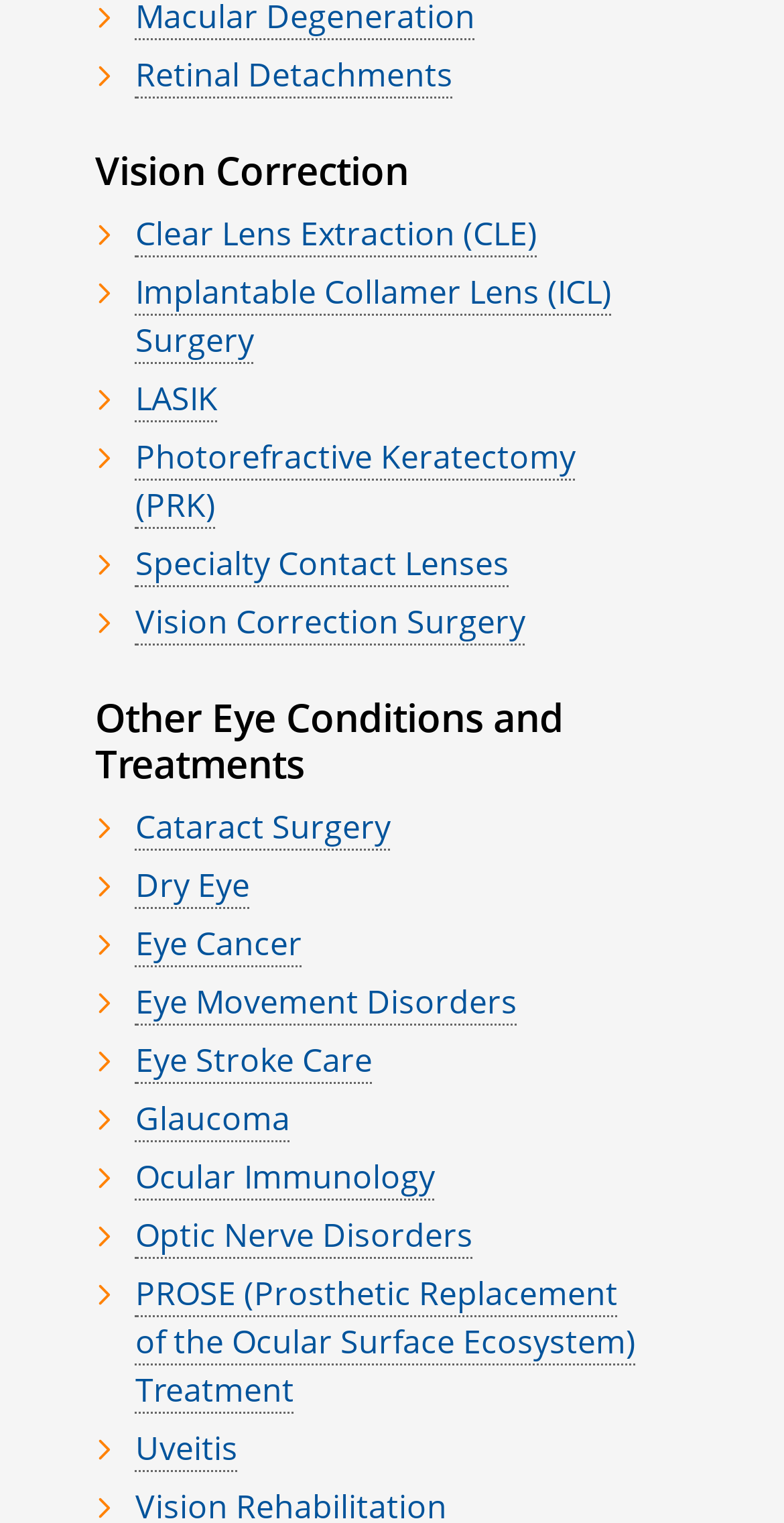Please specify the bounding box coordinates in the format (top-left x, top-left y, bottom-right x, bottom-right y), with values ranging from 0 to 1. Identify the bounding box for the UI component described as follows: Clear Lens Extraction (CLE)

[0.173, 0.139, 0.685, 0.169]